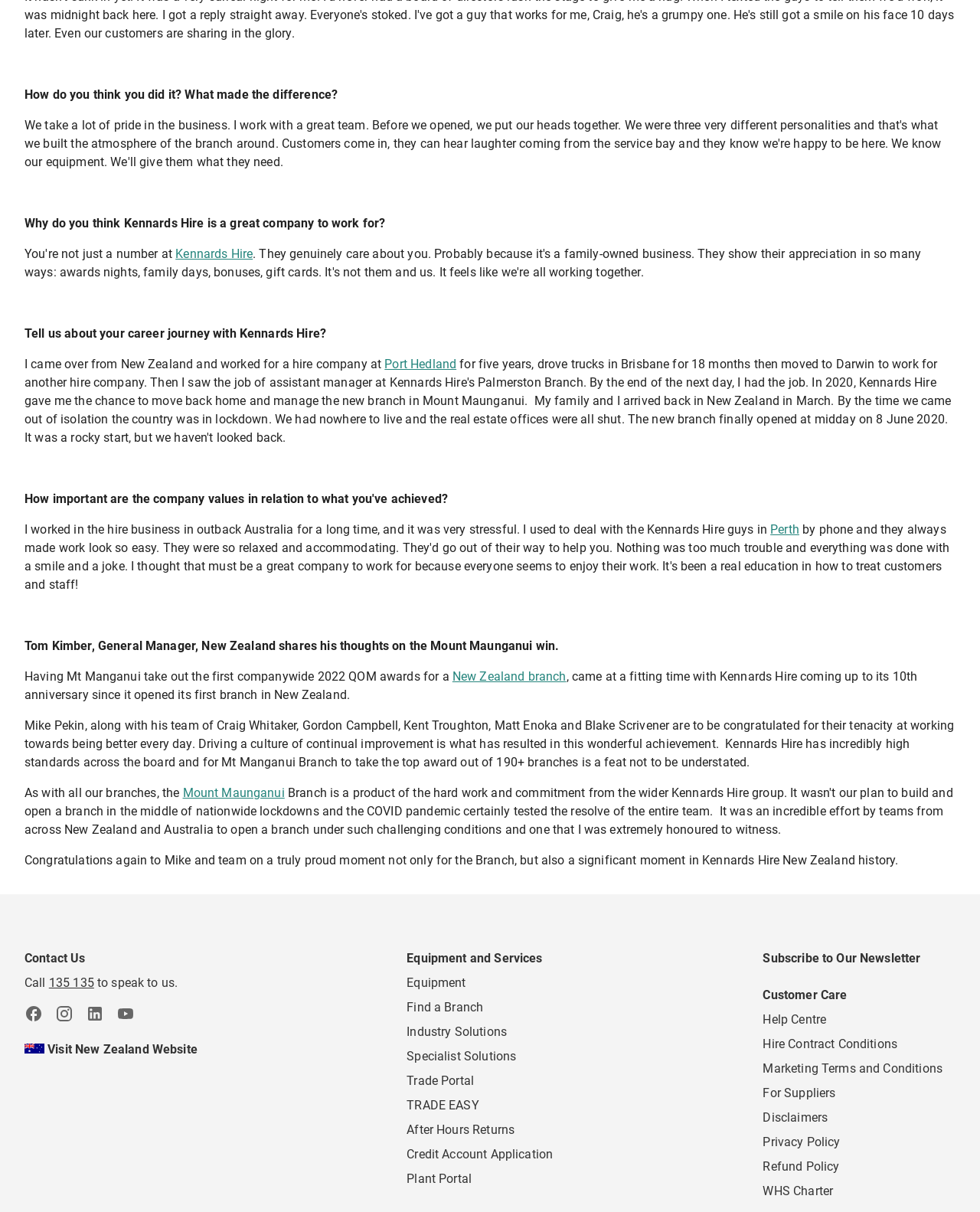Please specify the bounding box coordinates of the clickable section necessary to execute the following command: "View equipment".

[0.415, 0.805, 0.475, 0.817]